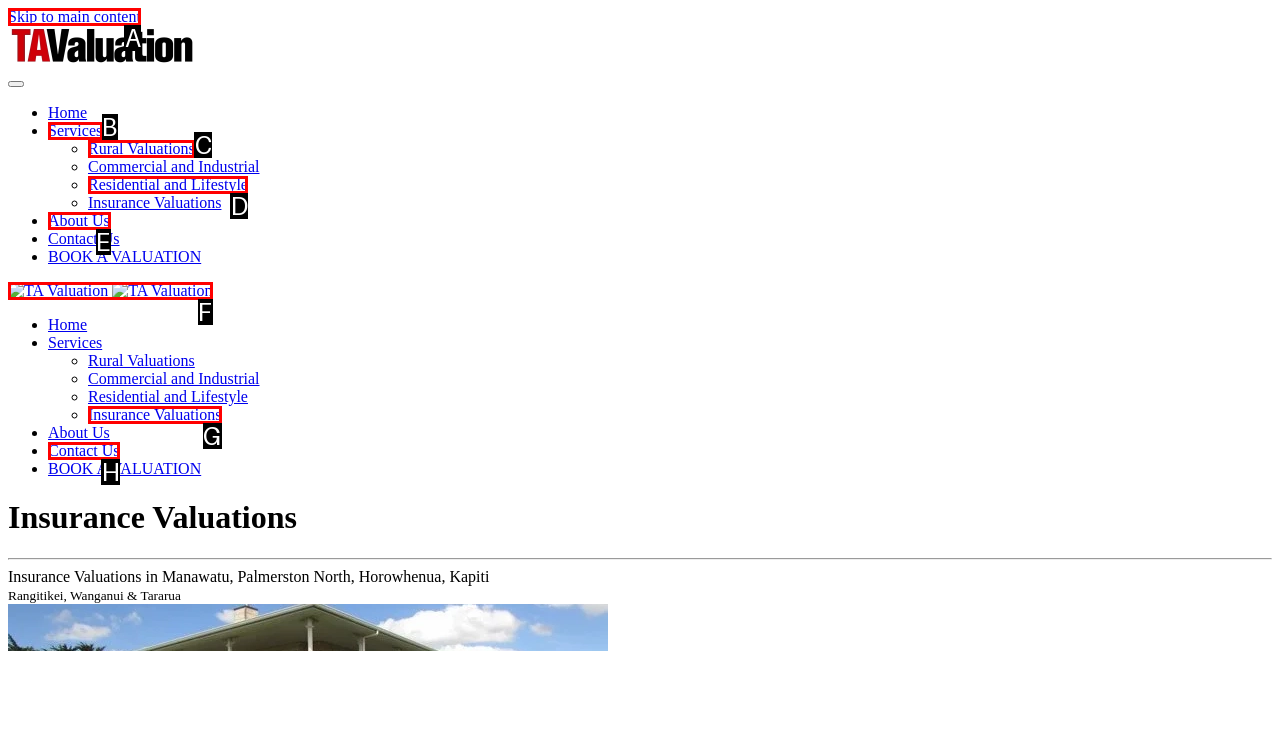Specify which HTML element I should click to complete this instruction: View the 'About Us' page Answer with the letter of the relevant option.

E